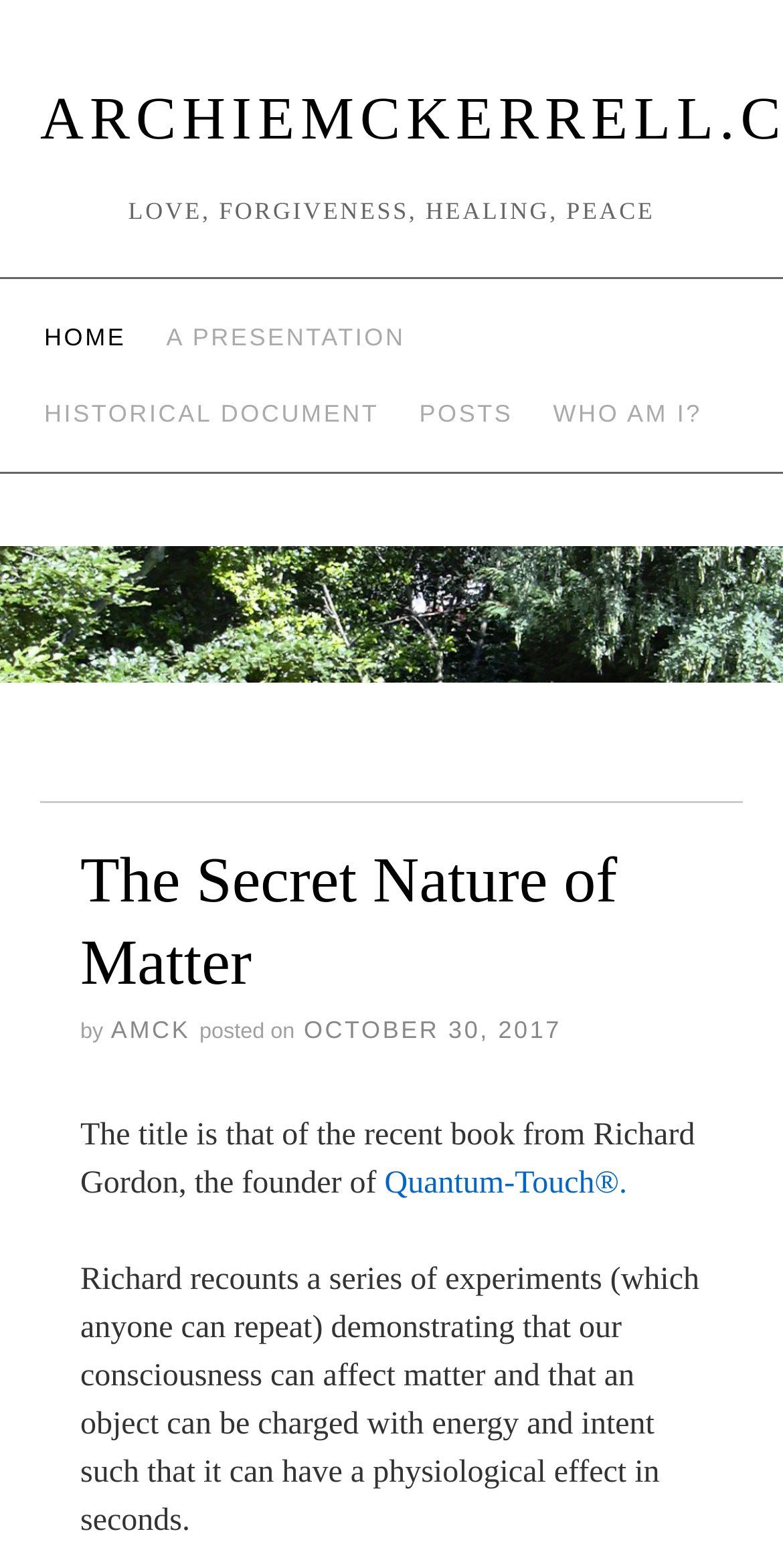Provide the bounding box coordinates of the HTML element described by the text: "A Presentation".

[0.187, 0.191, 0.543, 0.239]